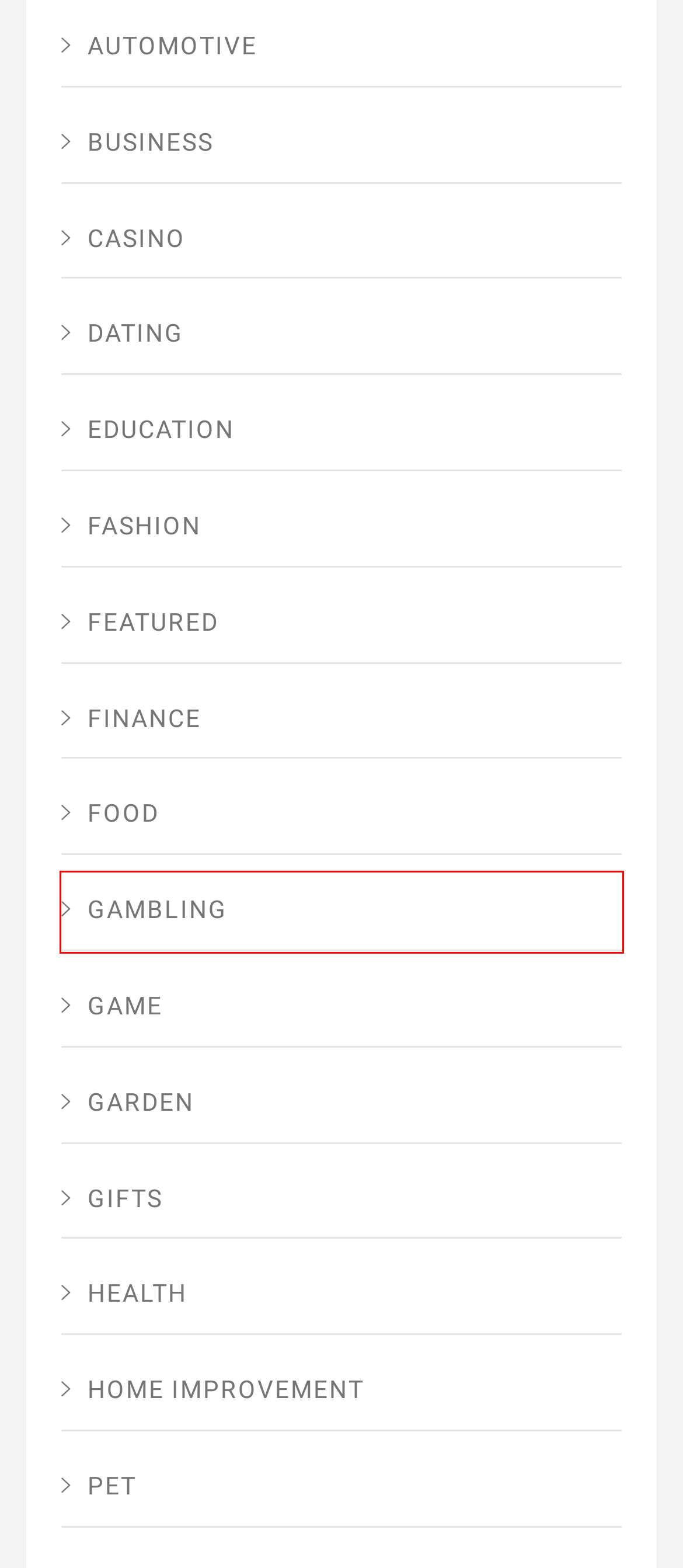Given a screenshot of a webpage with a red rectangle bounding box around a UI element, select the best matching webpage description for the new webpage that appears after clicking the highlighted element. The candidate descriptions are:
A. Casino Archives - Watchmen News
B. game Archives - Watchmen News
C. Home Improvement Archives - Watchmen News
D. Dating Archives - Watchmen News
E. Gambling Archives - Watchmen News
F. Finance Archives - Watchmen News
G. Pet Archives - Watchmen News
H. Food Archives - Watchmen News

E